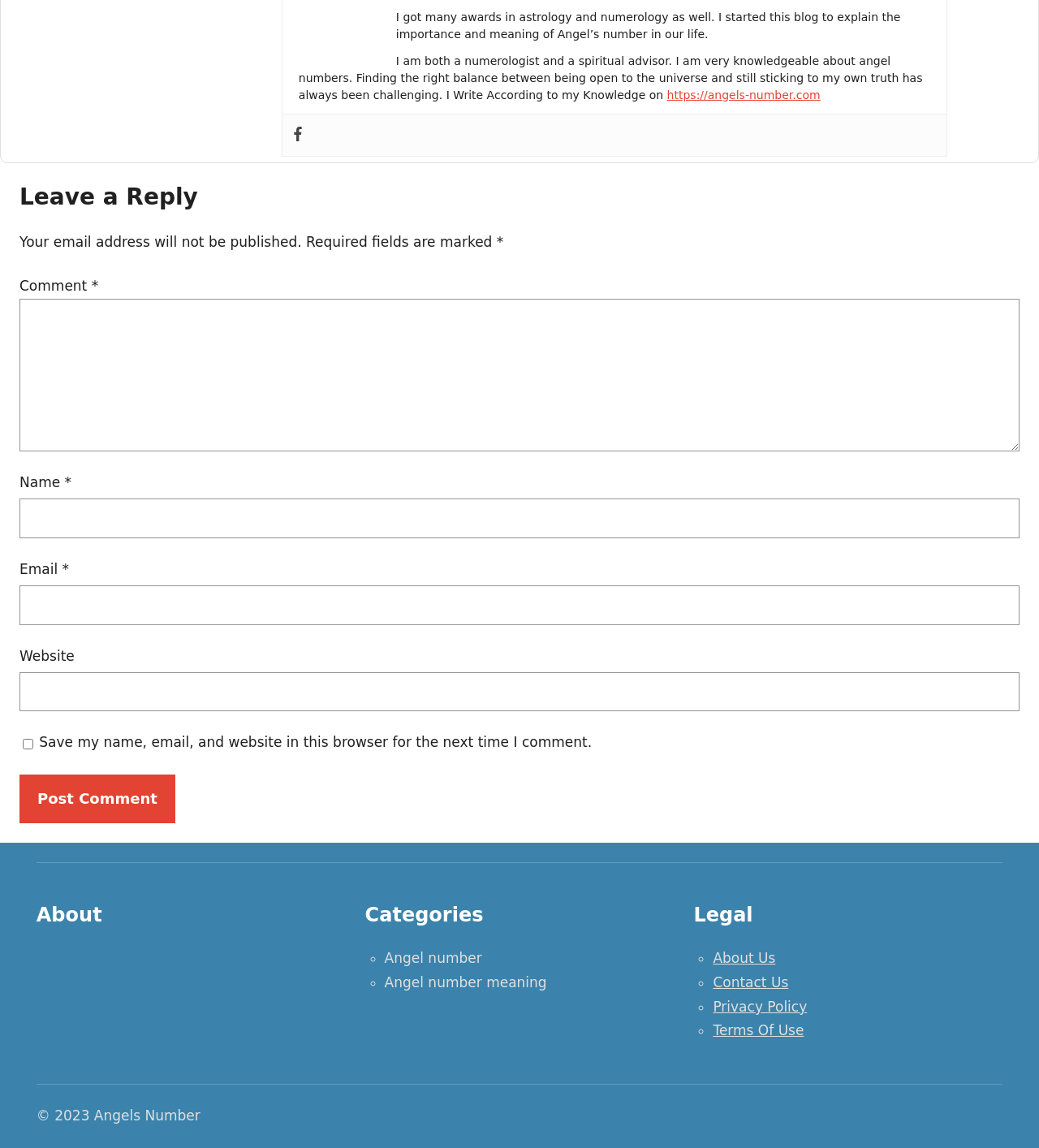What categories are available on the website? Look at the image and give a one-word or short phrase answer.

Angel number